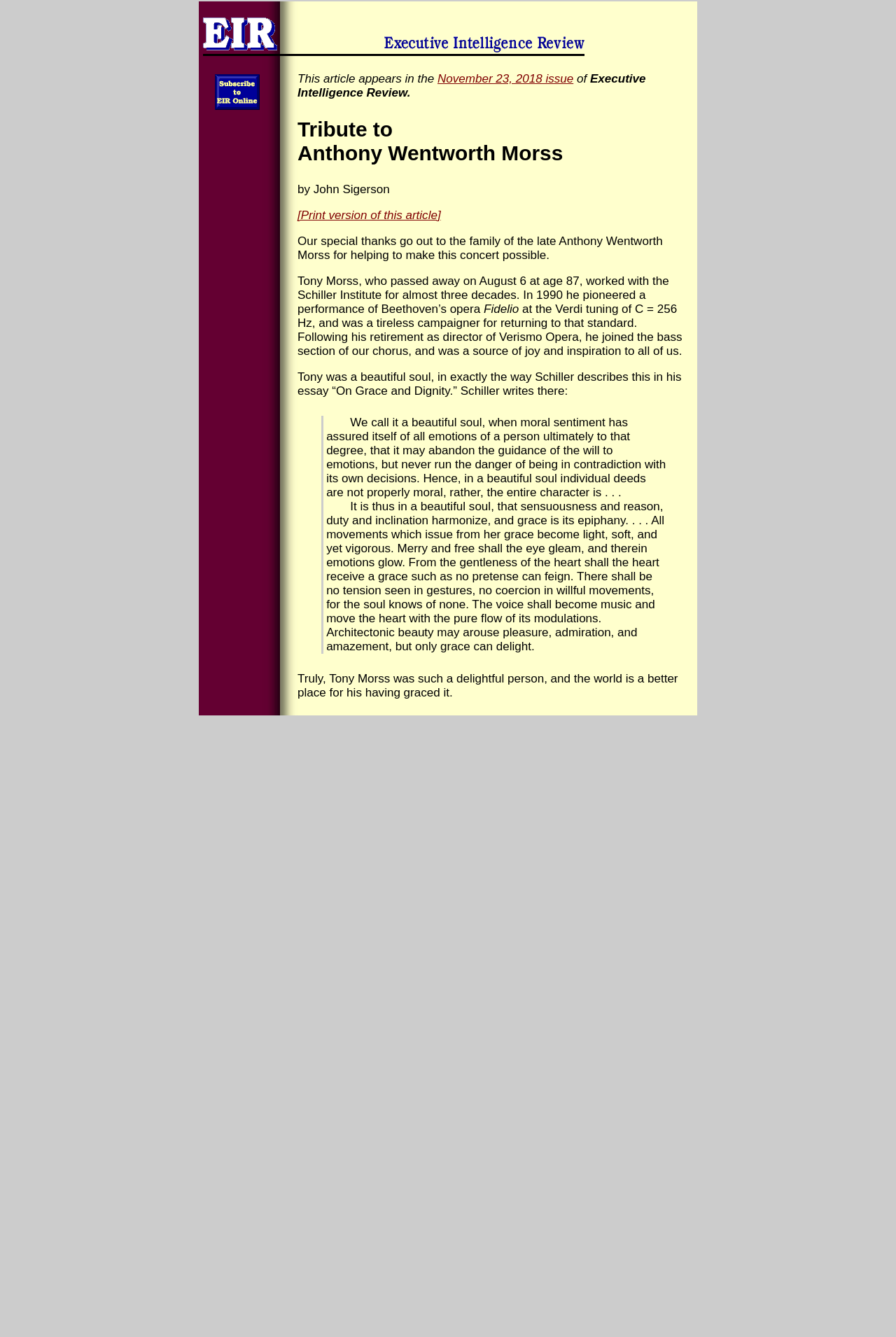Identify the bounding box coordinates for the UI element described as follows: November 23, 2018 issue. Use the format (top-left x, top-left y, bottom-right x, bottom-right y) and ensure all values are floating point numbers between 0 and 1.

[0.488, 0.054, 0.64, 0.064]